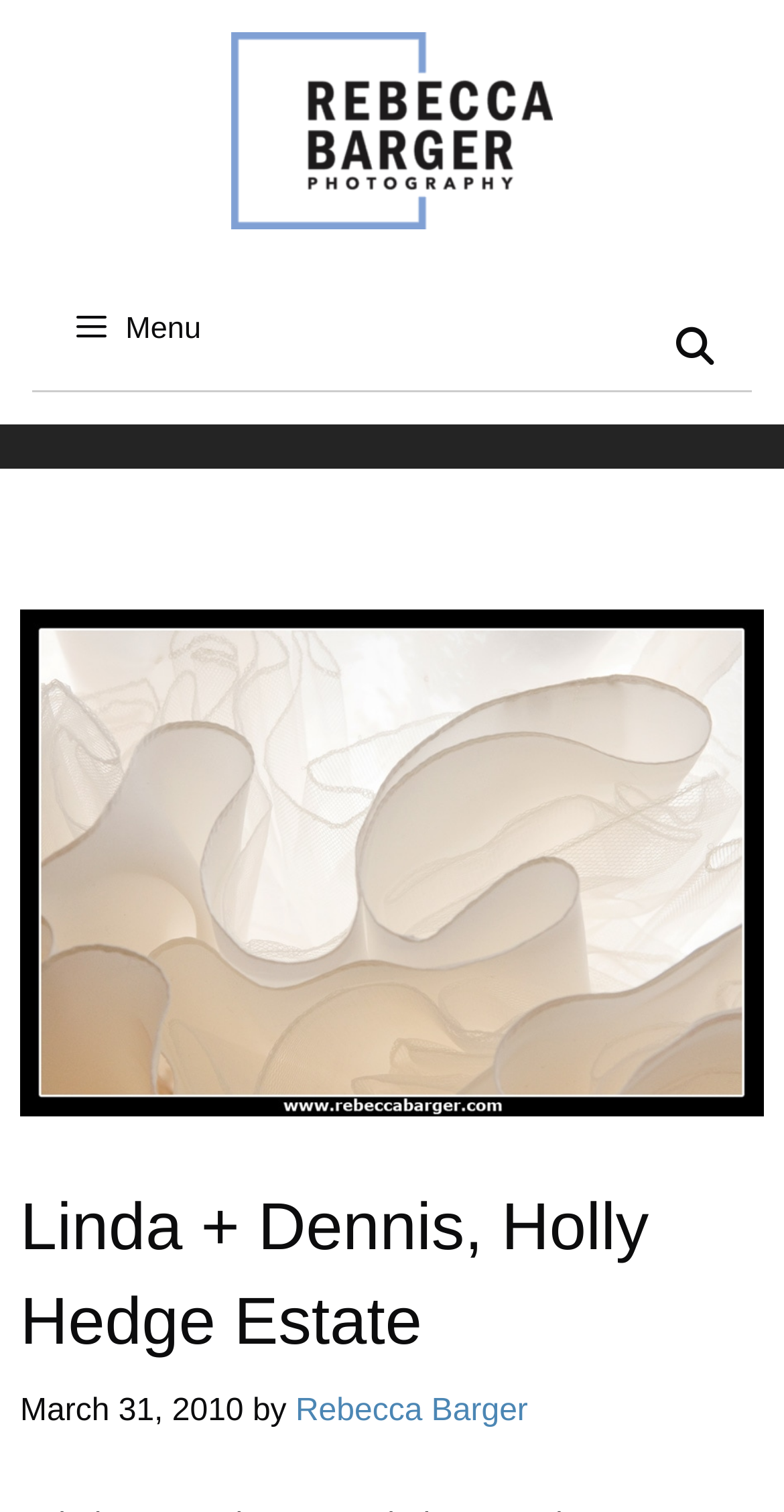Give a one-word or one-phrase response to the question: 
What is the photographer's name?

Rebecca Barger